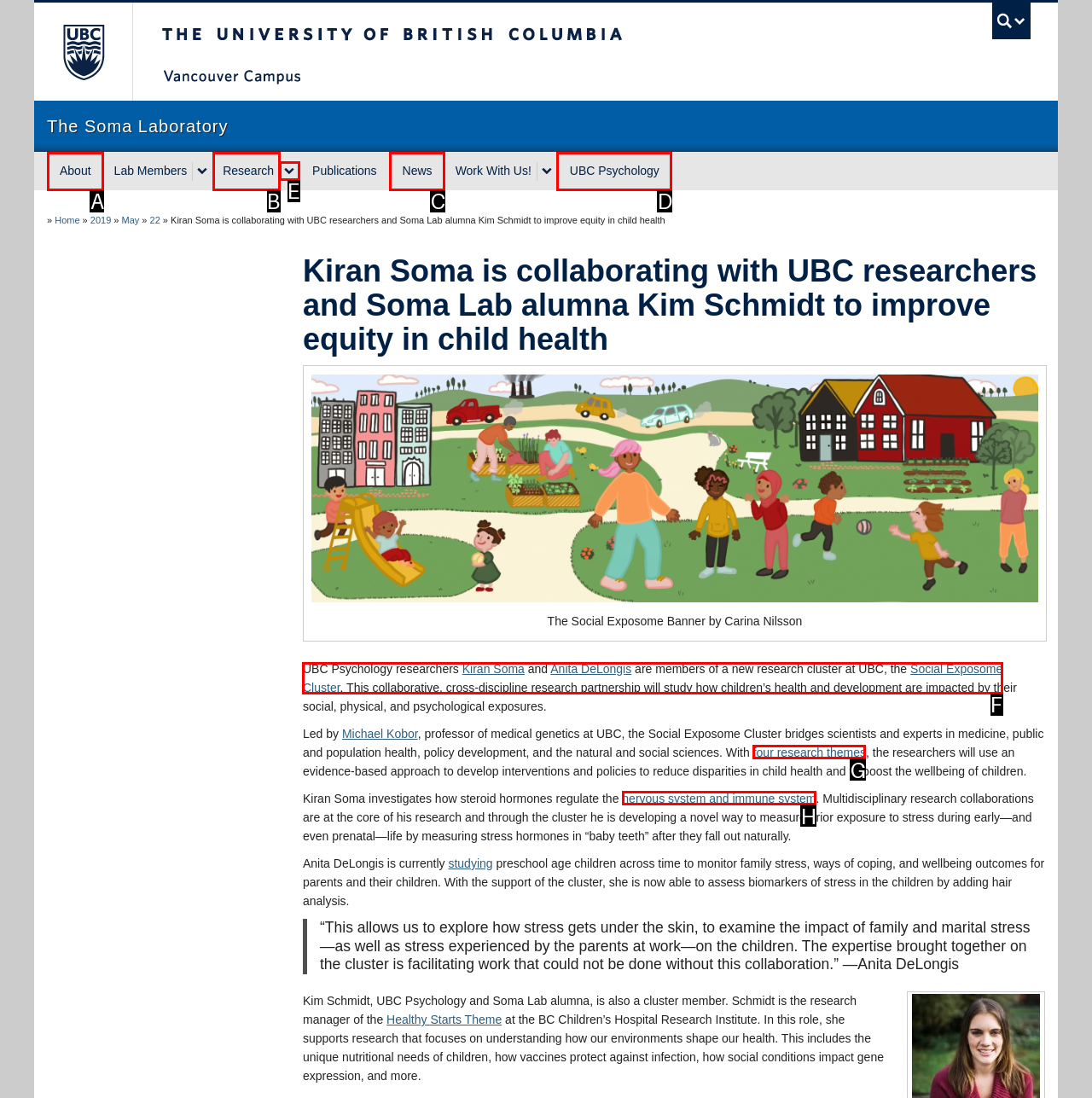For the given instruction: Learn more about the Social Exposome Cluster, determine which boxed UI element should be clicked. Answer with the letter of the corresponding option directly.

F